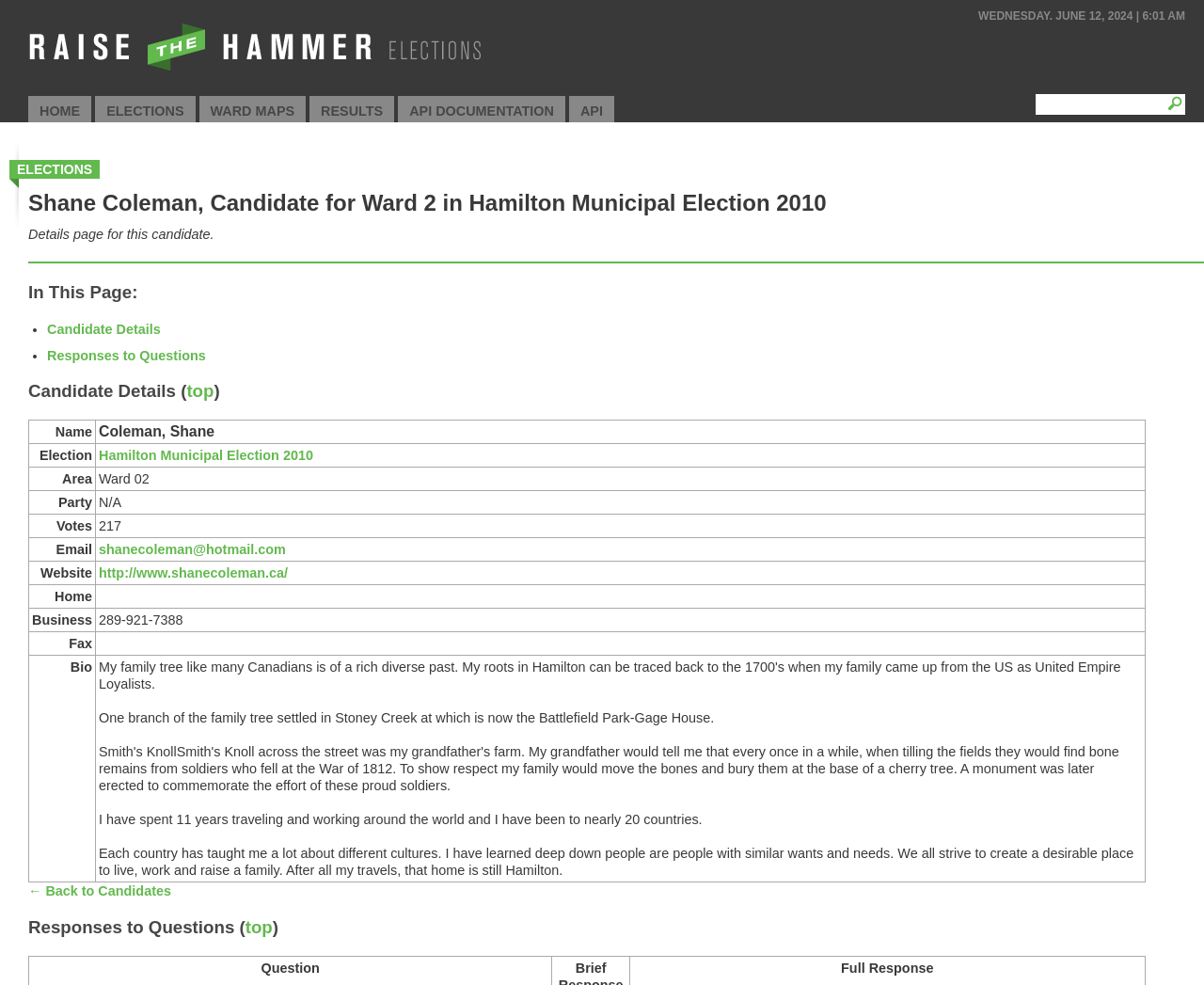Answer in one word or a short phrase: 
What is the occupation of the candidate?

N/A